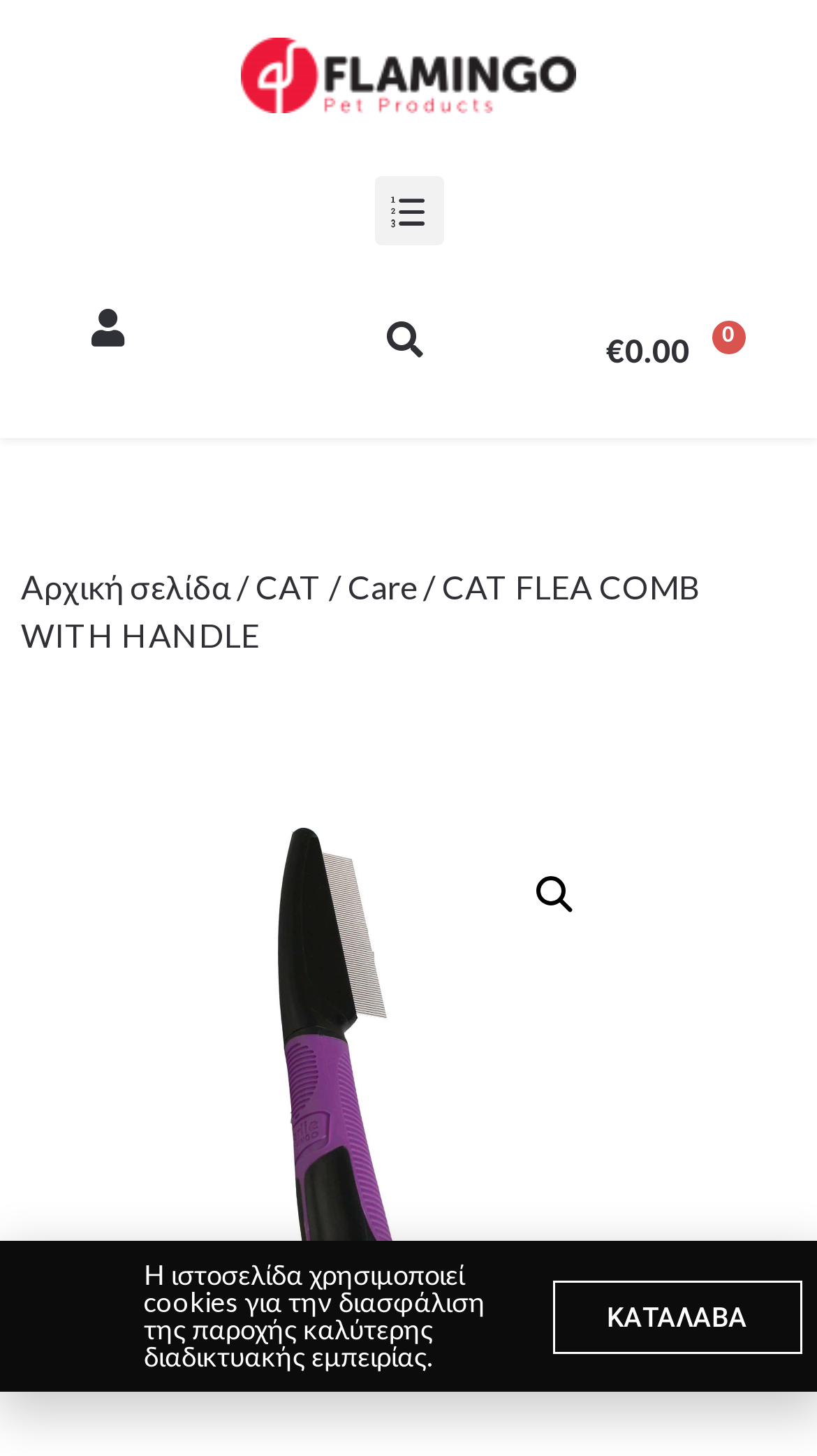Reply to the question with a single word or phrase:
What is the cart status?

€0.00 0 Cart